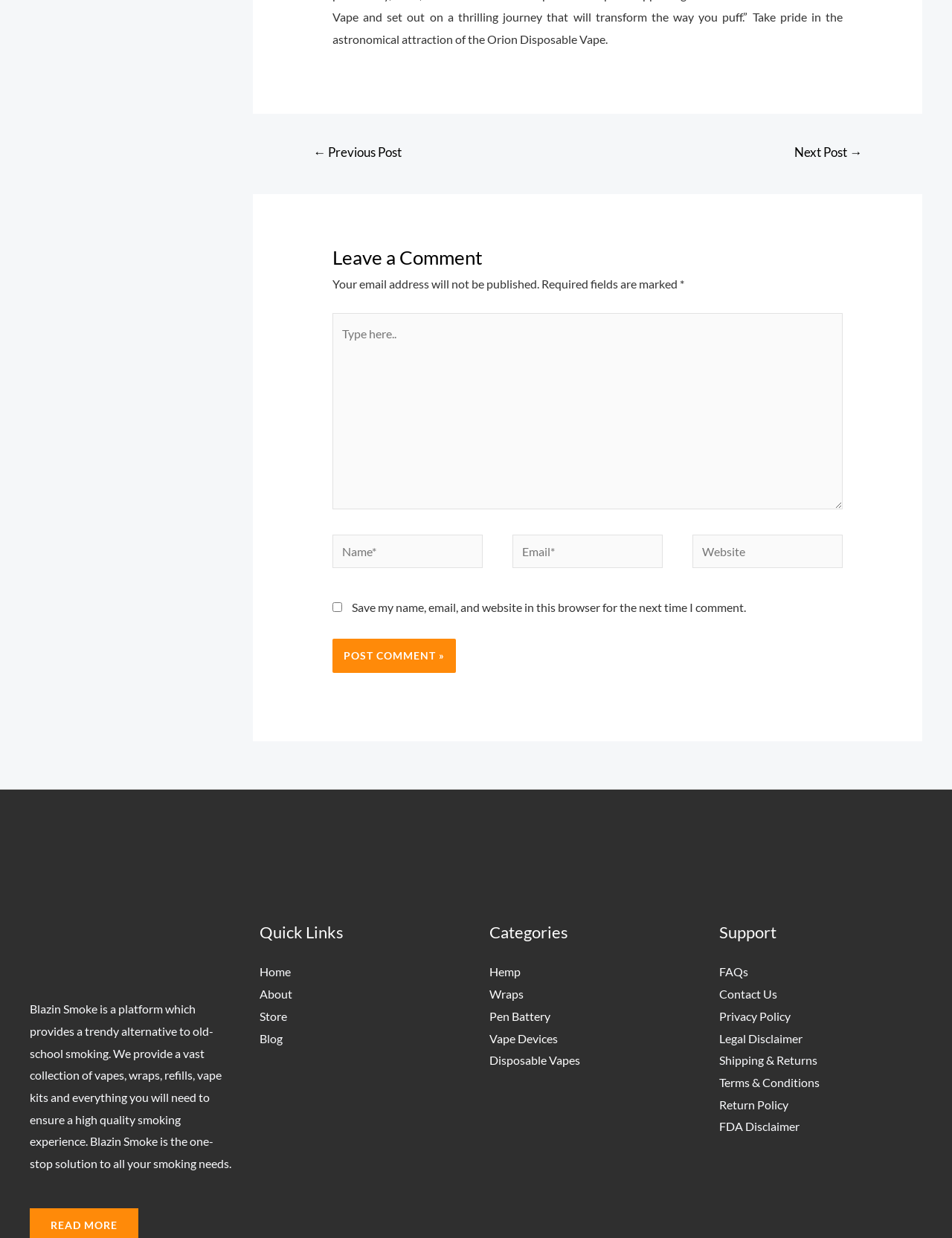Specify the bounding box coordinates of the area that needs to be clicked to achieve the following instruction: "Go to next post".

[0.814, 0.112, 0.926, 0.136]